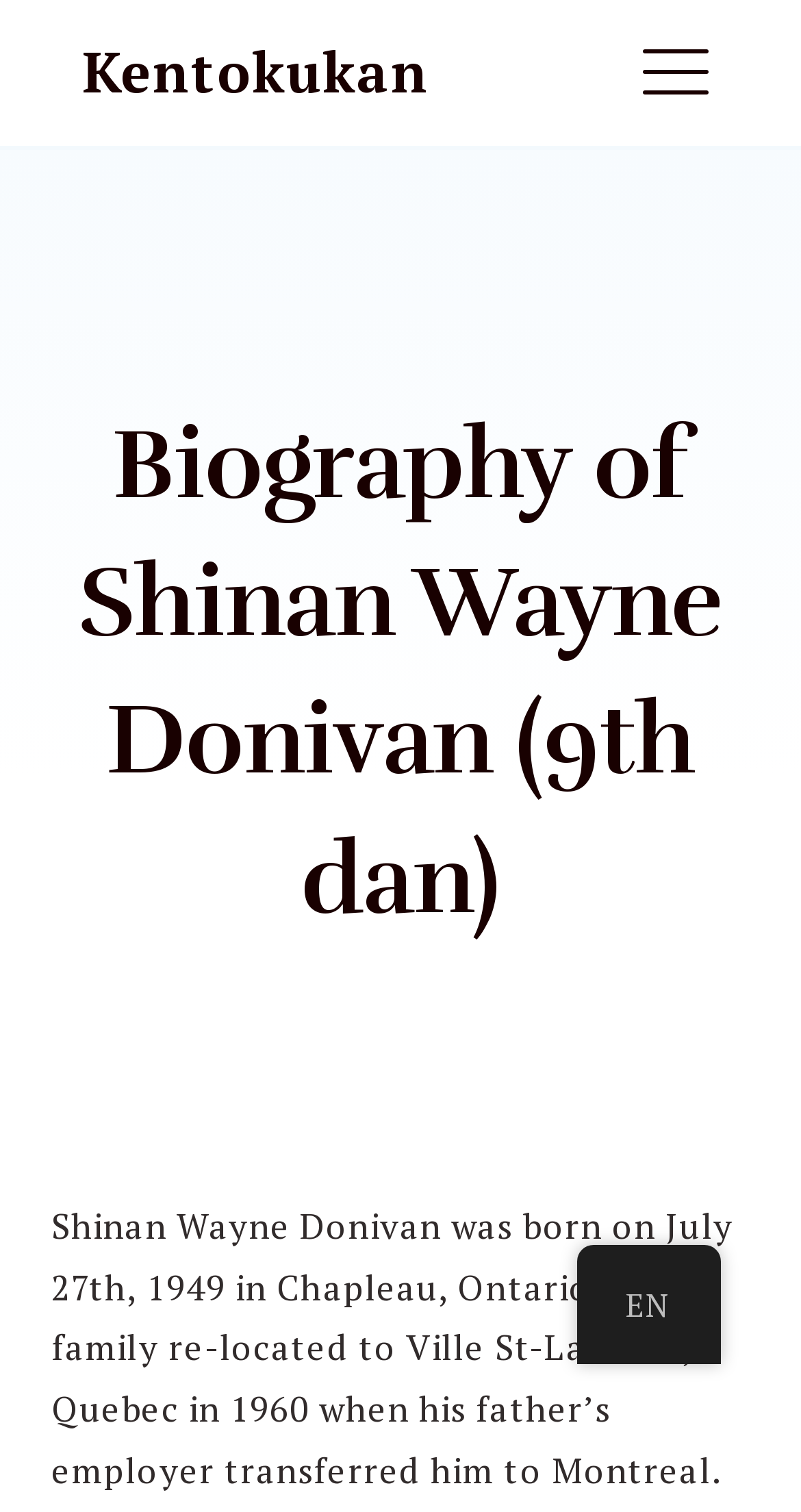Identify the bounding box for the element characterized by the following description: "Kentokukan".

[0.103, 0.023, 0.536, 0.072]